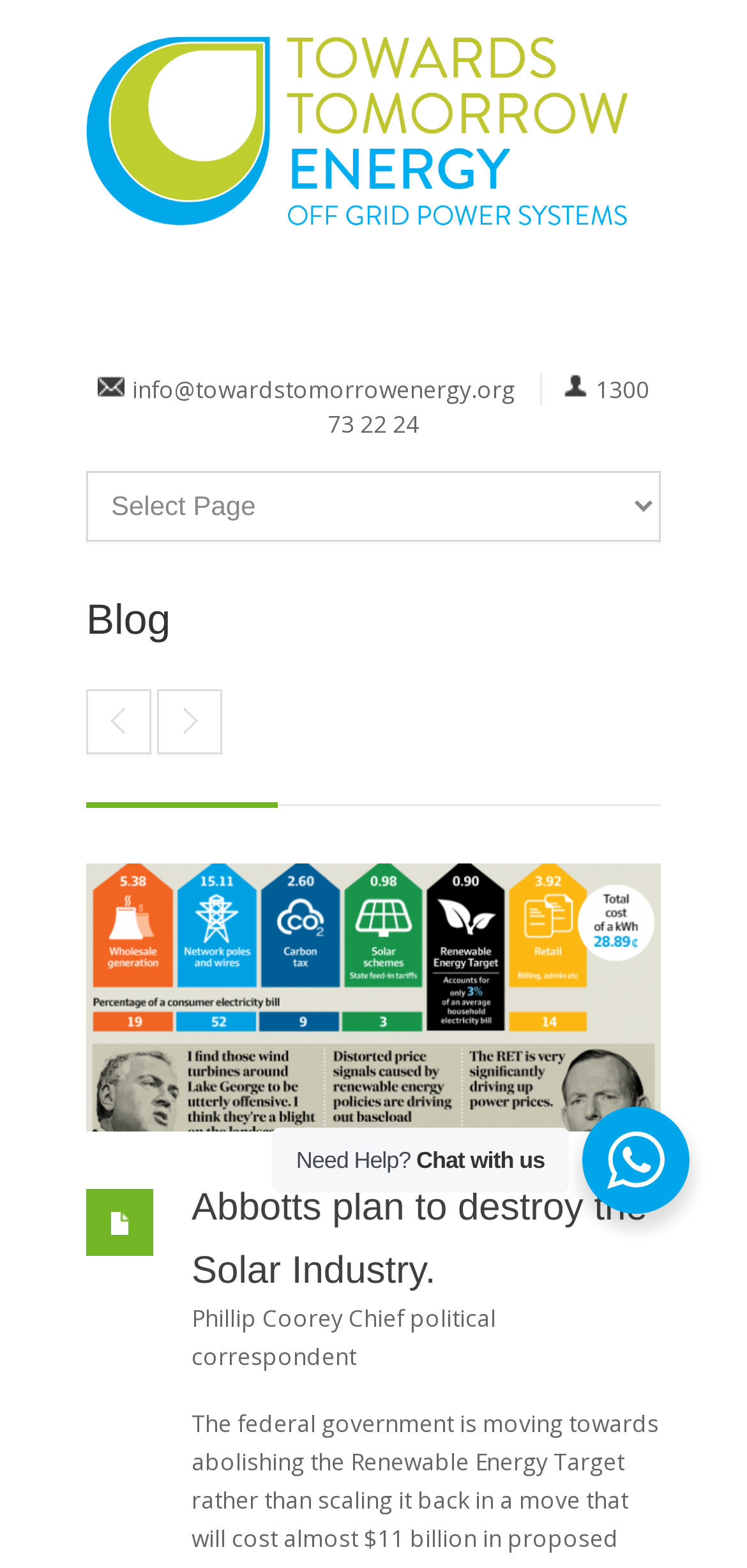What is the topic of the article?
Based on the image, answer the question with a single word or brief phrase.

Abbotts plan to destroy the Solar Industry